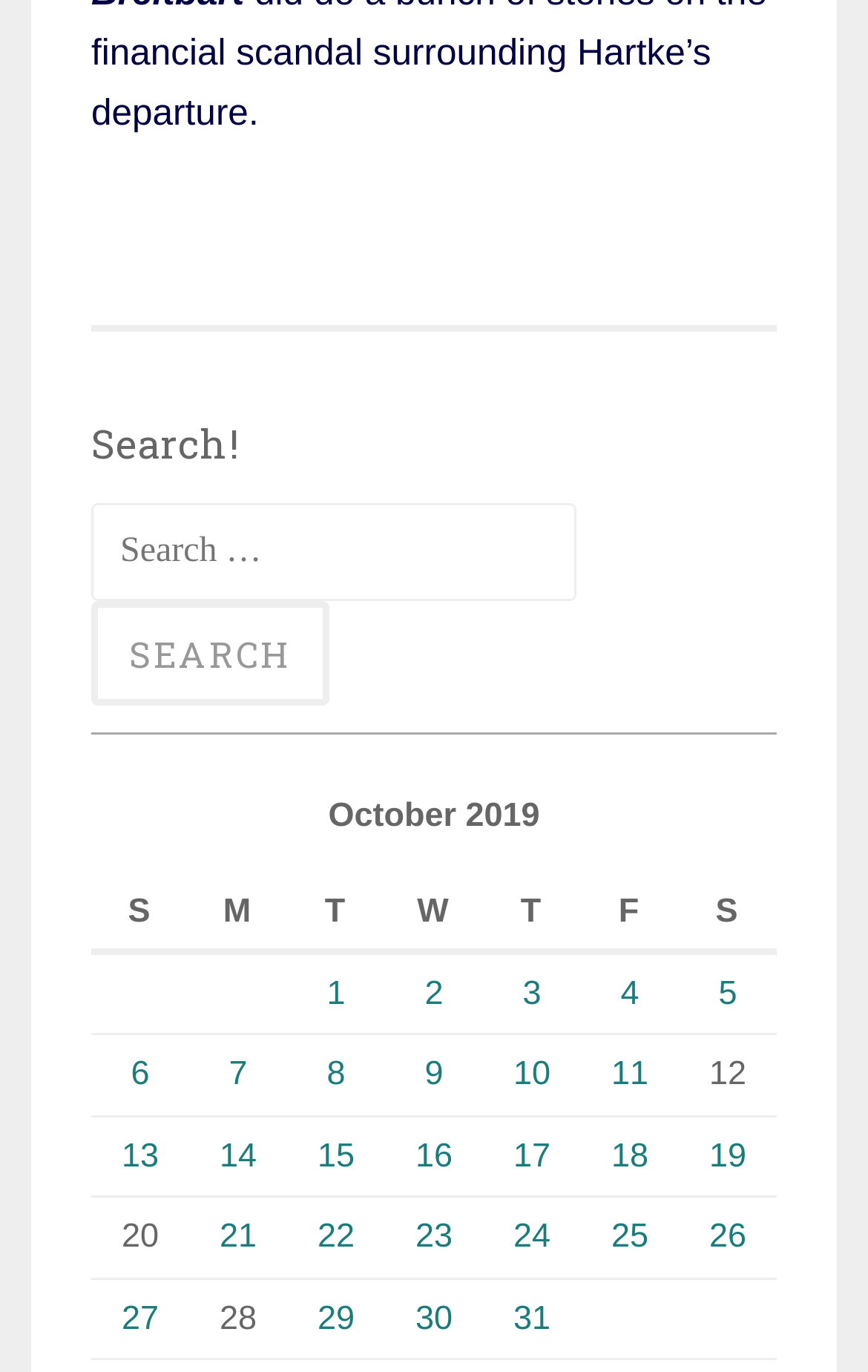Refer to the element description parent_node: Search for: value="Search" and identify the corresponding bounding box in the screenshot. Format the coordinates as (top-left x, top-left y, bottom-right x, bottom-right y) with values in the range of 0 to 1.

[0.105, 0.438, 0.379, 0.514]